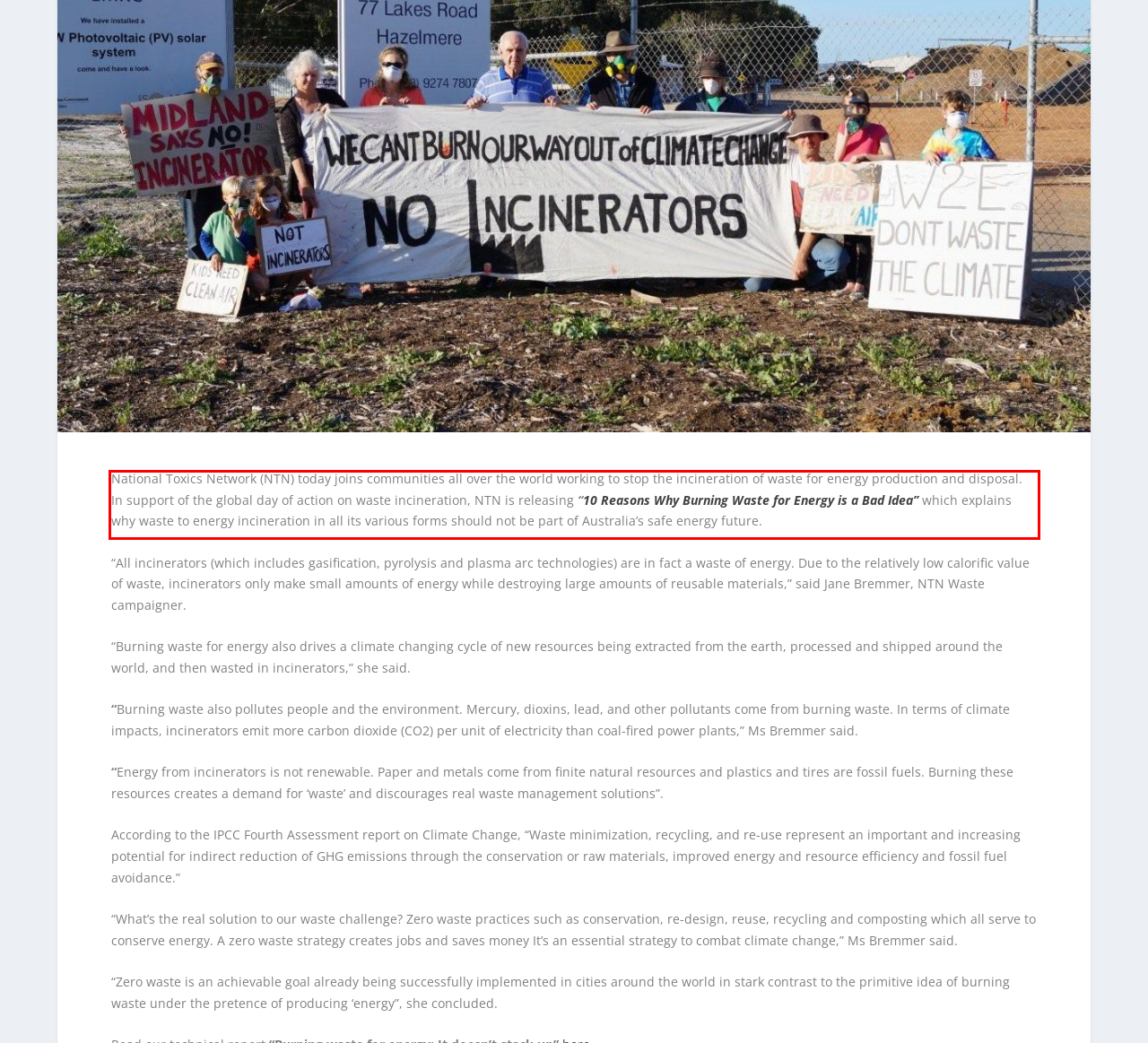Identify the text inside the red bounding box in the provided webpage screenshot and transcribe it.

National Toxics Network (NTN) today joins communities all over the world working to stop the incineration of waste for energy production and disposal. In support of the global day of action on waste incineration, NTN is releasing “10 Reasons Why Burning Waste for Energy is a Bad Idea” which explains why waste to energy incineration in all its various forms should not be part of Australia’s safe energy future.